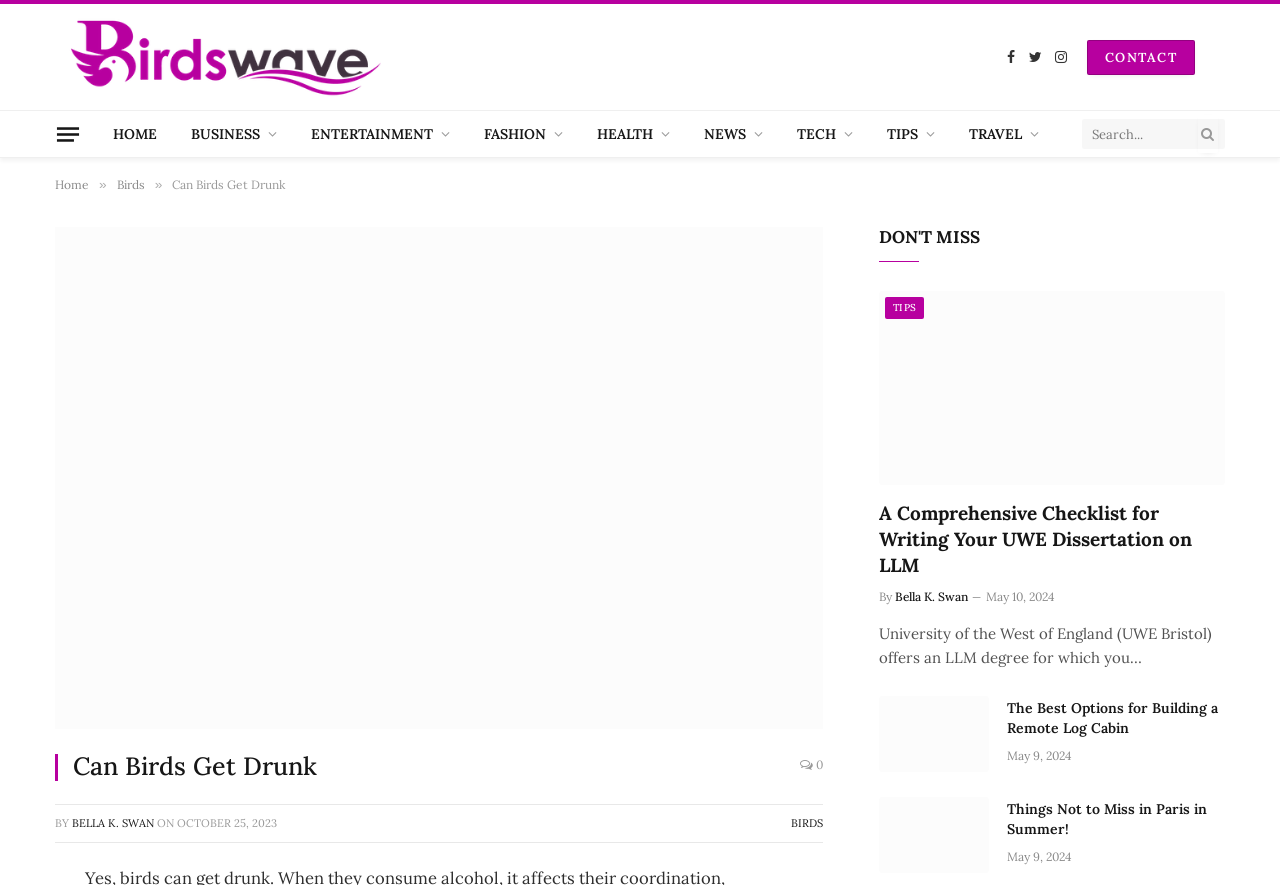Please specify the bounding box coordinates in the format (top-left x, top-left y, bottom-right x, bottom-right y), with values ranging from 0 to 1. Identify the bounding box for the UI component described as follows: title="Birds Wave"

[0.023, 0.002, 0.329, 0.127]